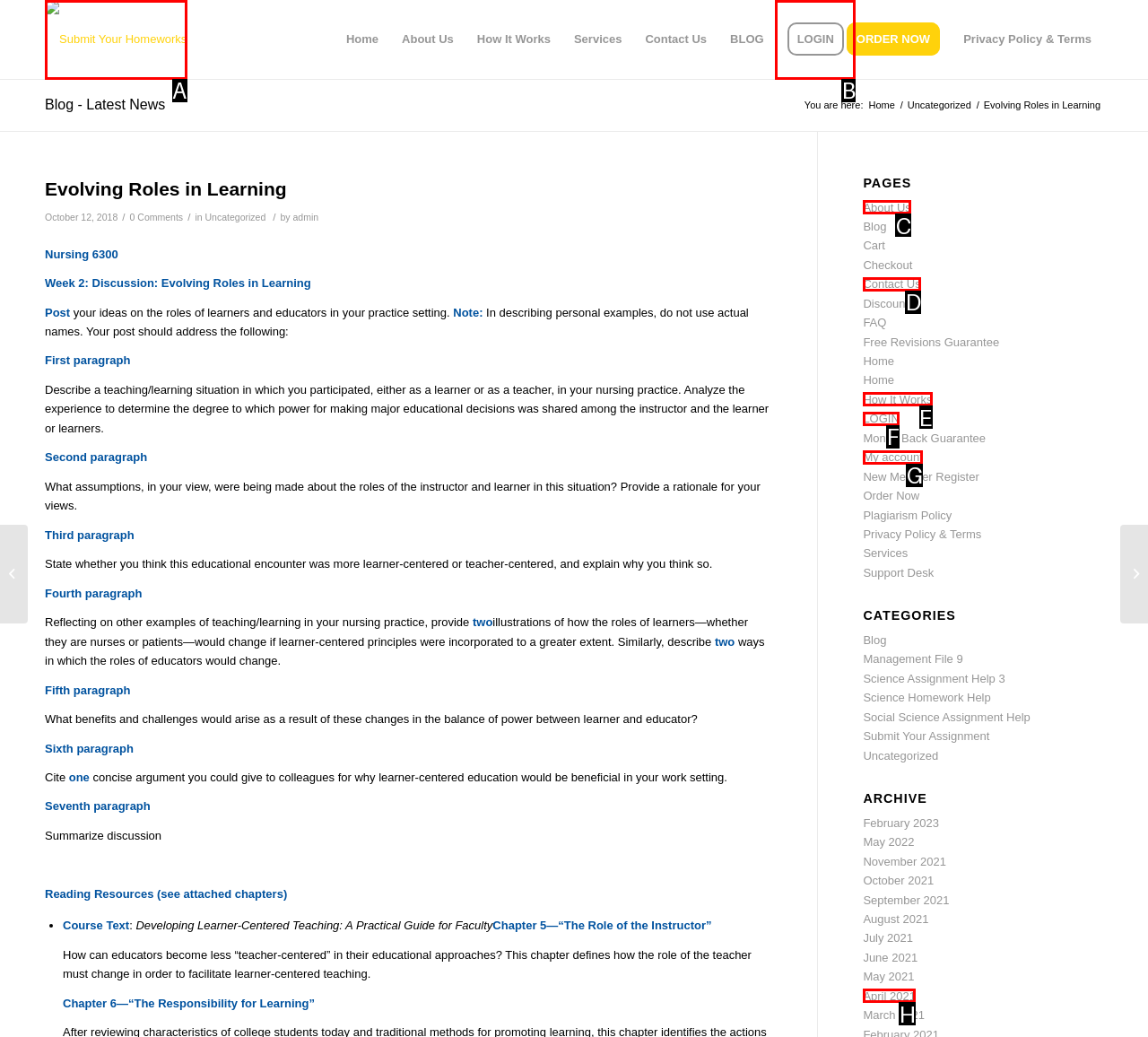Find the option that aligns with: Contact Us
Provide the letter of the corresponding option.

D